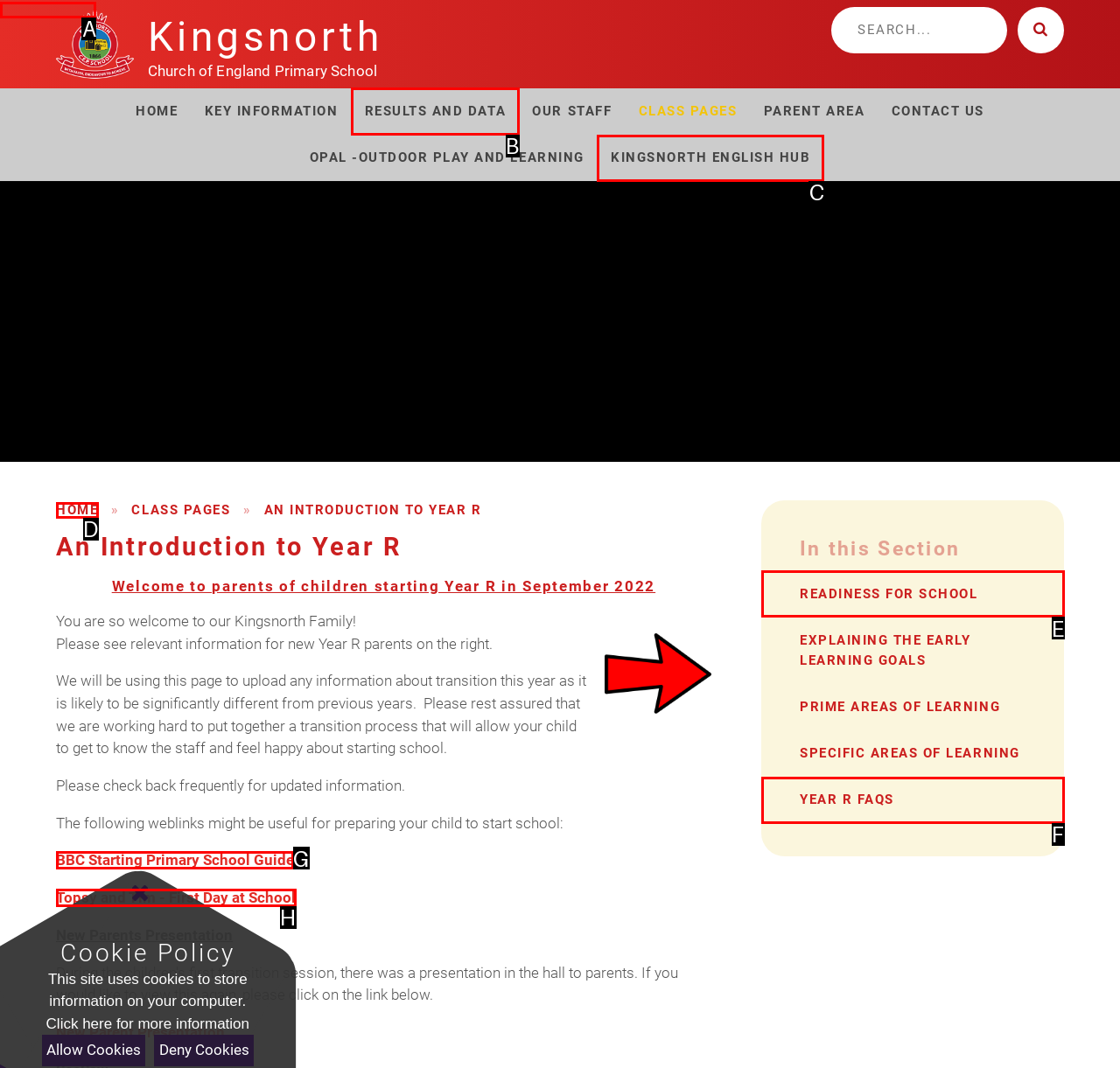Determine which HTML element to click on in order to complete the action: Click the 'BBC Starting Primary School Guide' link.
Reply with the letter of the selected option.

G